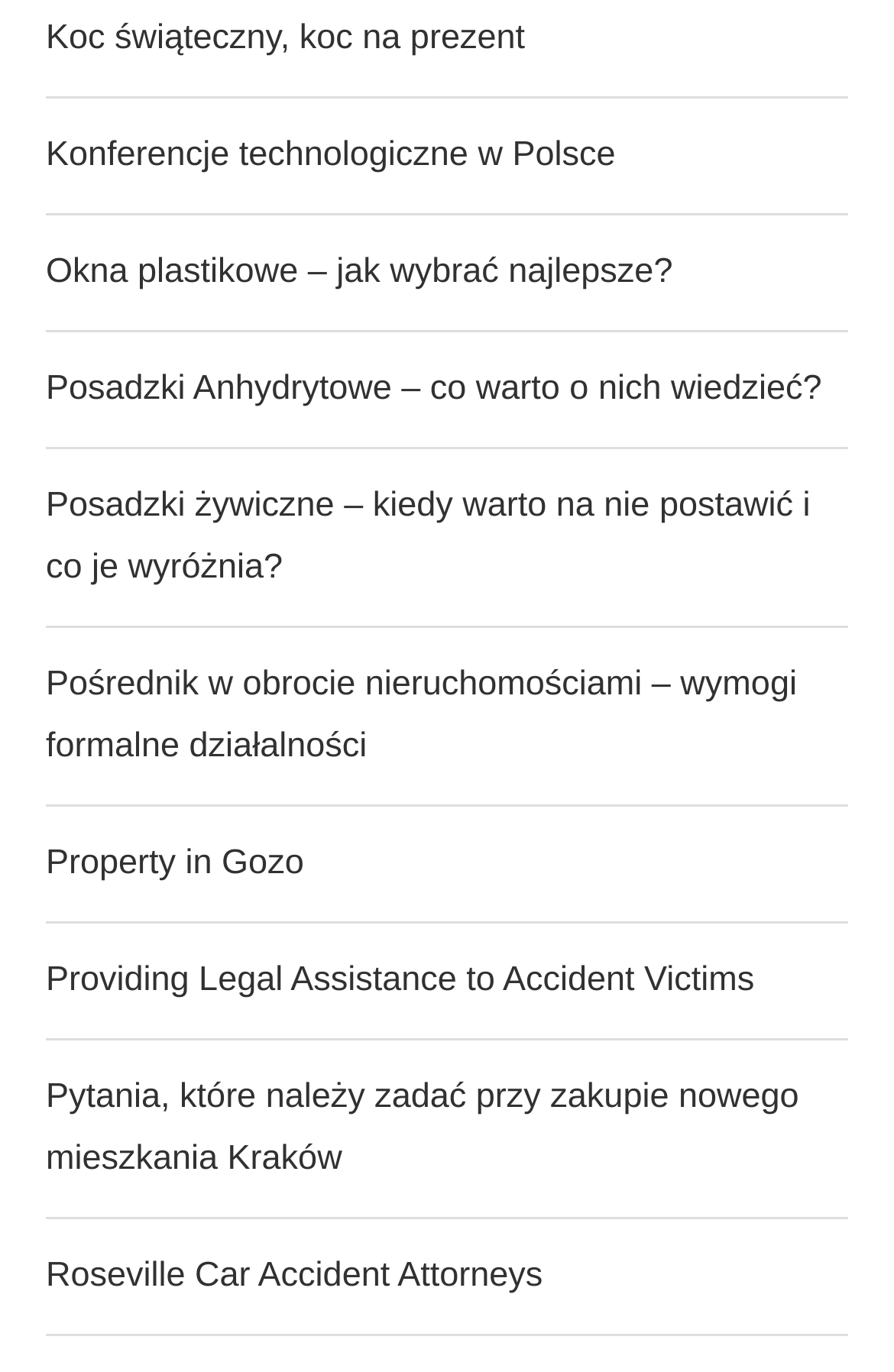Answer briefly with one word or phrase:
Are all links in Polish?

No